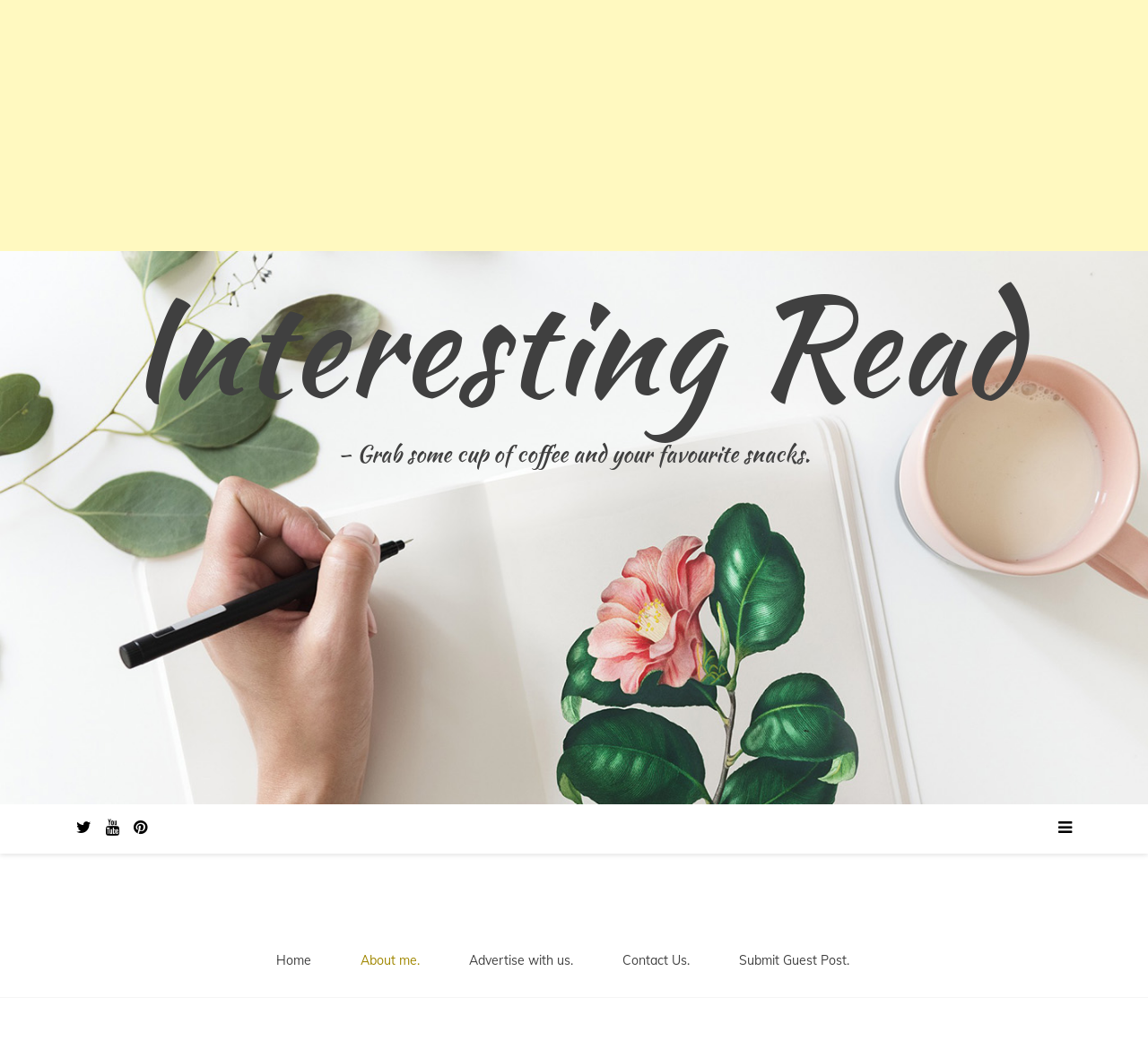Identify the bounding box coordinates of the clickable region required to complete the instruction: "Go to the previous post". The coordinates should be given as four float numbers within the range of 0 and 1, i.e., [left, top, right, bottom].

None